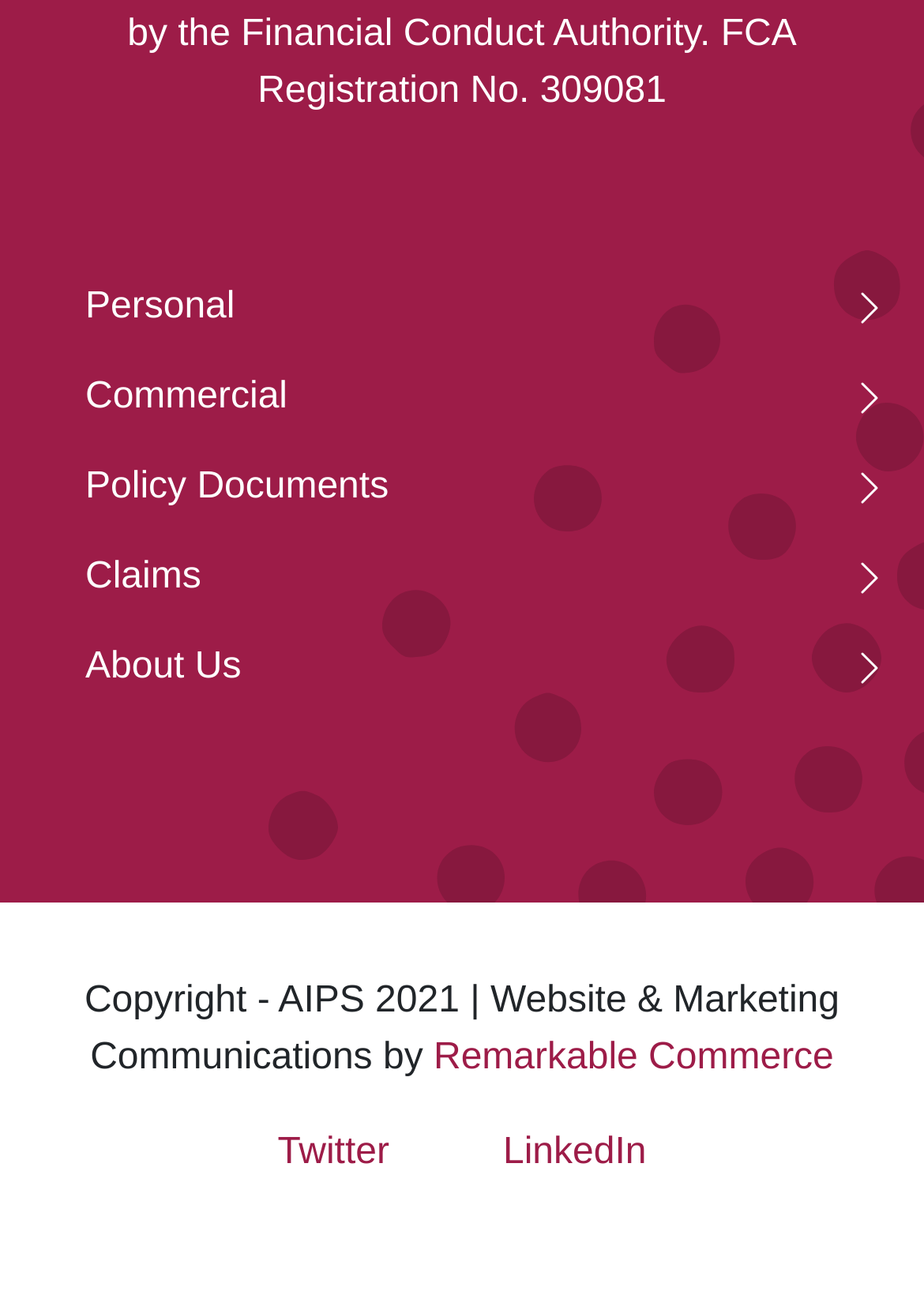What is the purpose of the buttons next to each category?
Based on the image content, provide your answer in one word or a short phrase.

To expand or collapse